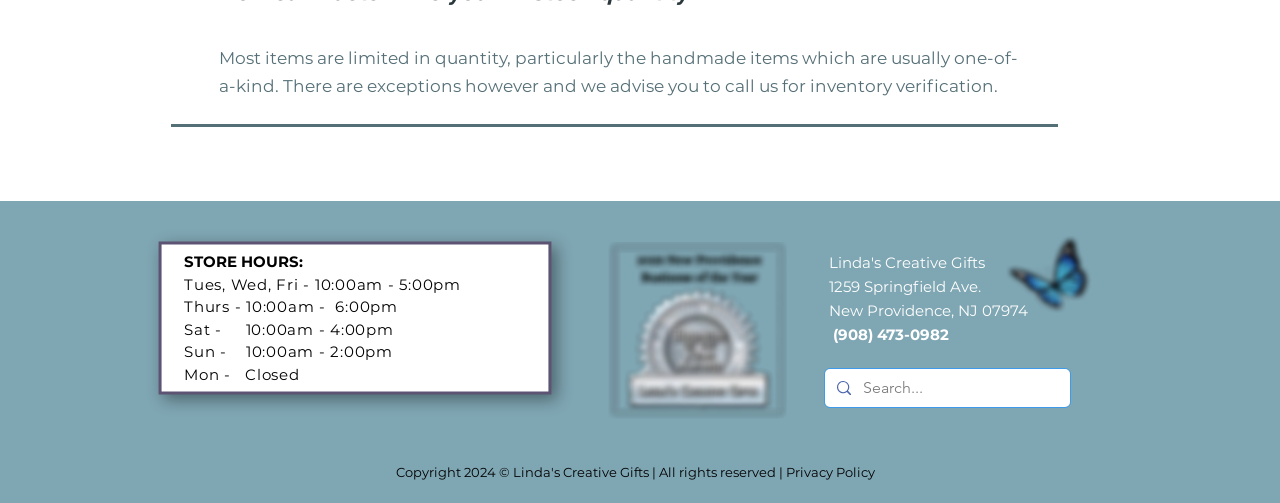Using details from the image, please answer the following question comprehensively:
What is the address of Linda's Creative Gifts?

I looked for the address of the store on the webpage and found it listed as 1259 Springfield Ave. in New Providence, NJ 07974.